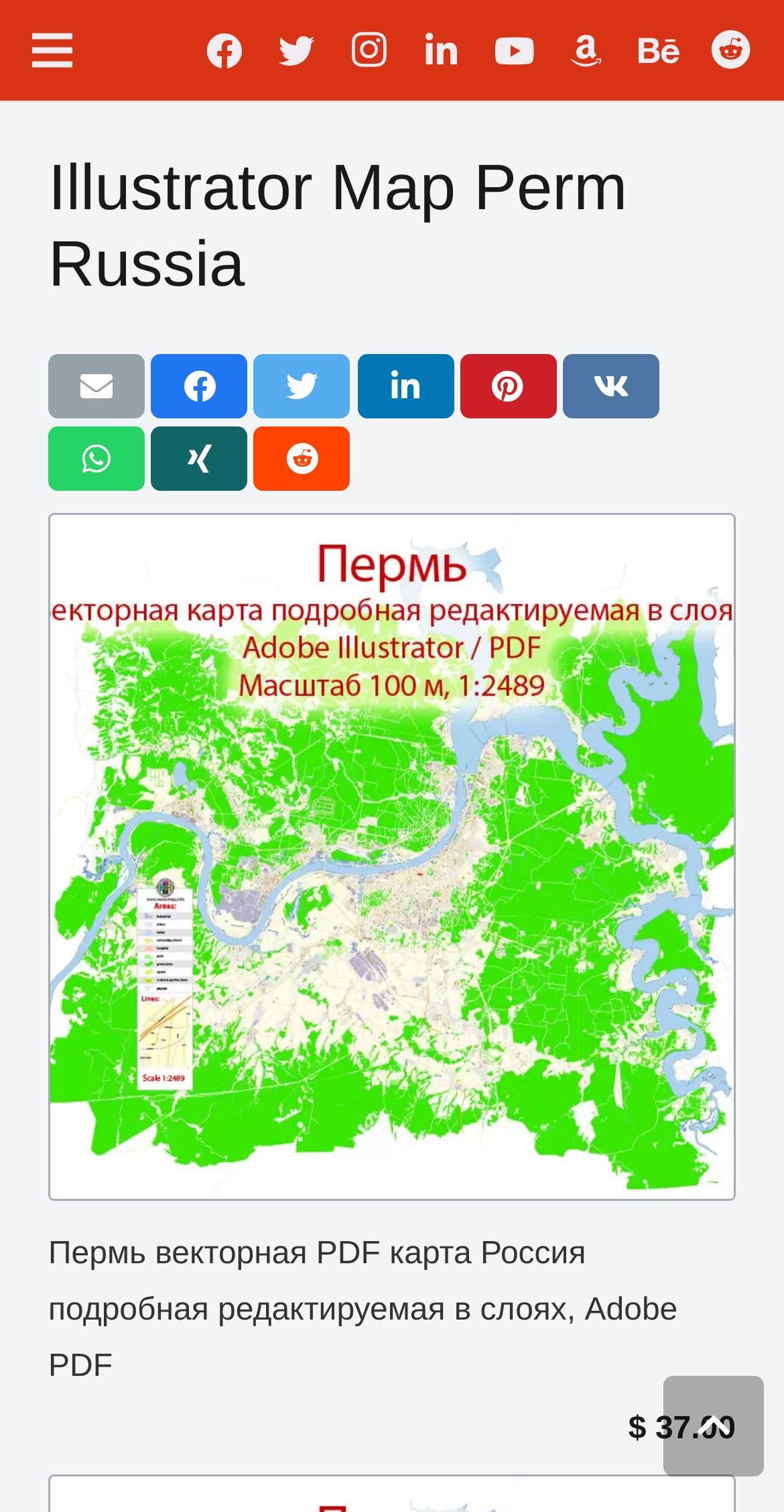Respond to the question below with a single word or phrase:
How many share links are there?

6